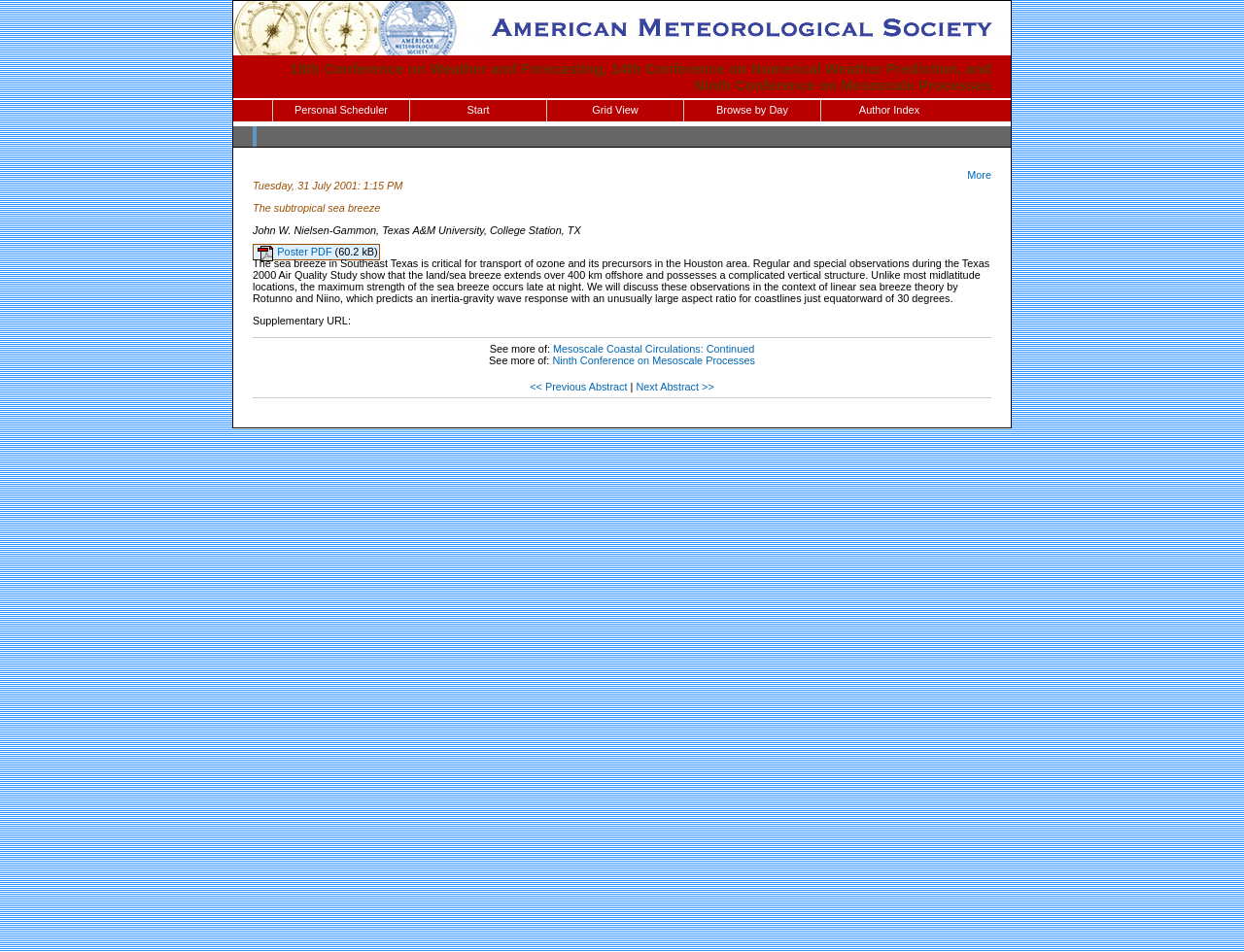Determine the bounding box of the UI element mentioned here: "Start". The coordinates must be in the format [left, top, right, bottom] with values ranging from 0 to 1.

[0.33, 0.105, 0.439, 0.128]